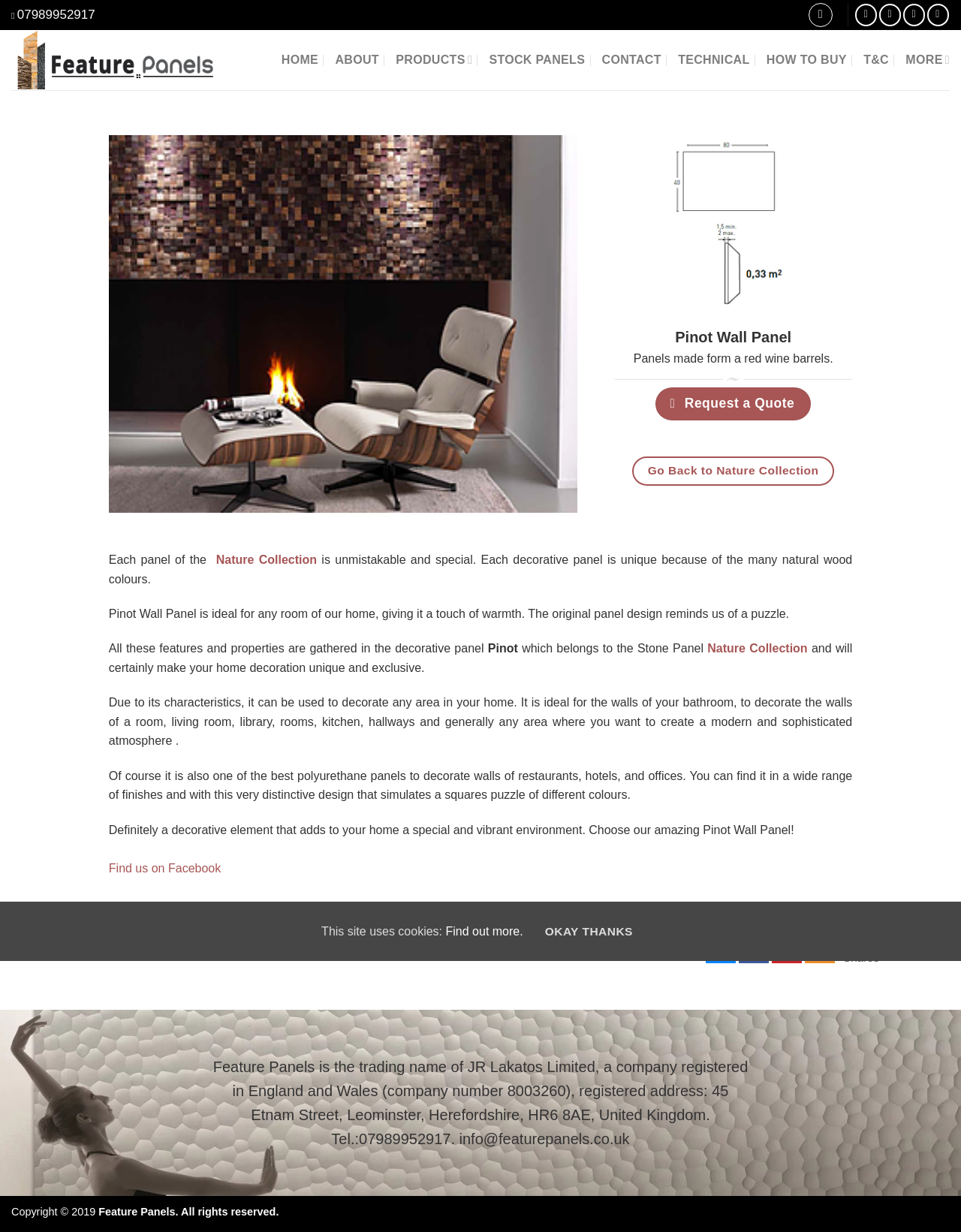What is the ideal use of the Pinot Wall Panel?
Could you answer the question with a detailed and thorough explanation?

I found the ideal use of the Pinot Wall Panel by reading the text that states 'Pinot Wall Panel is ideal for any room of our home, giving it a touch of warmth' and 'it can be used to decorate any area in your home'.